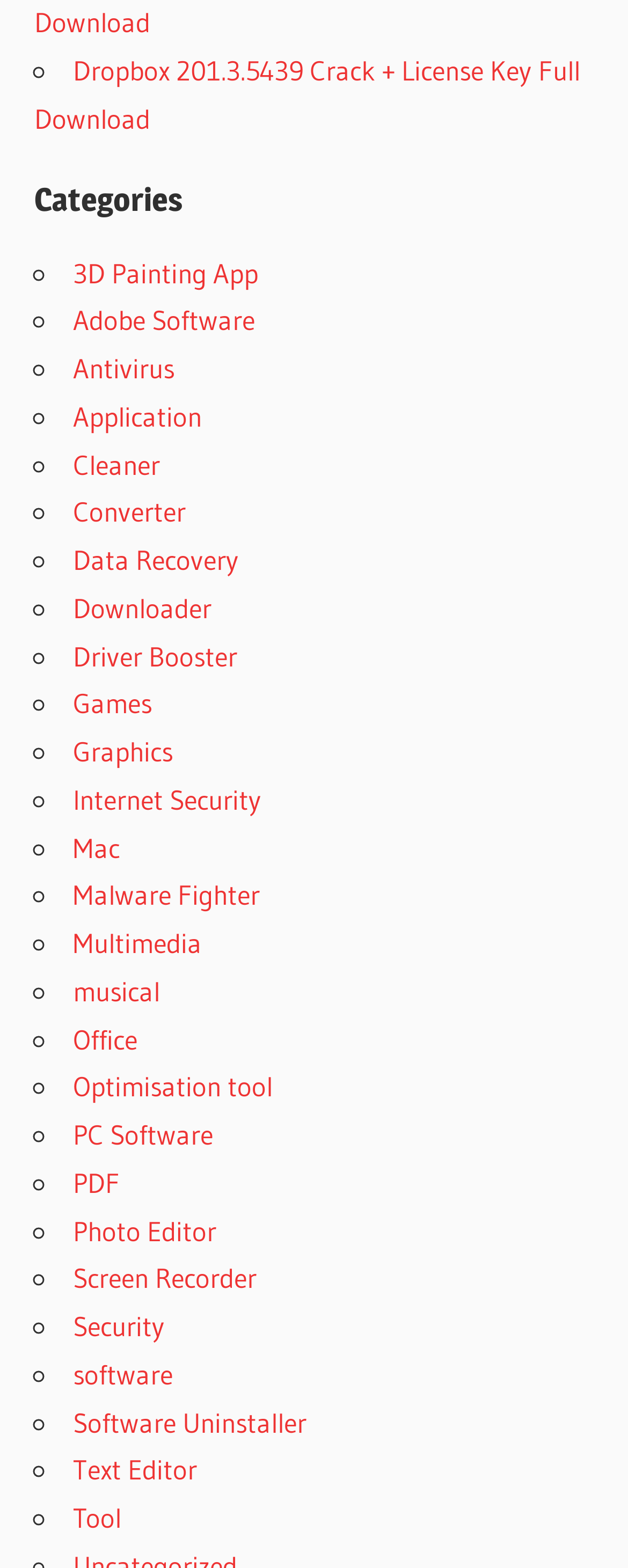What type of software is 'Data Recovery' categorized under?
Using the information from the image, provide a comprehensive answer to the question.

Based on the webpage, 'Data Recovery' is listed as a software category, which falls under the broader category of utility software. This is because data recovery software is used to recover data from damaged or corrupted files, which is a utility function.